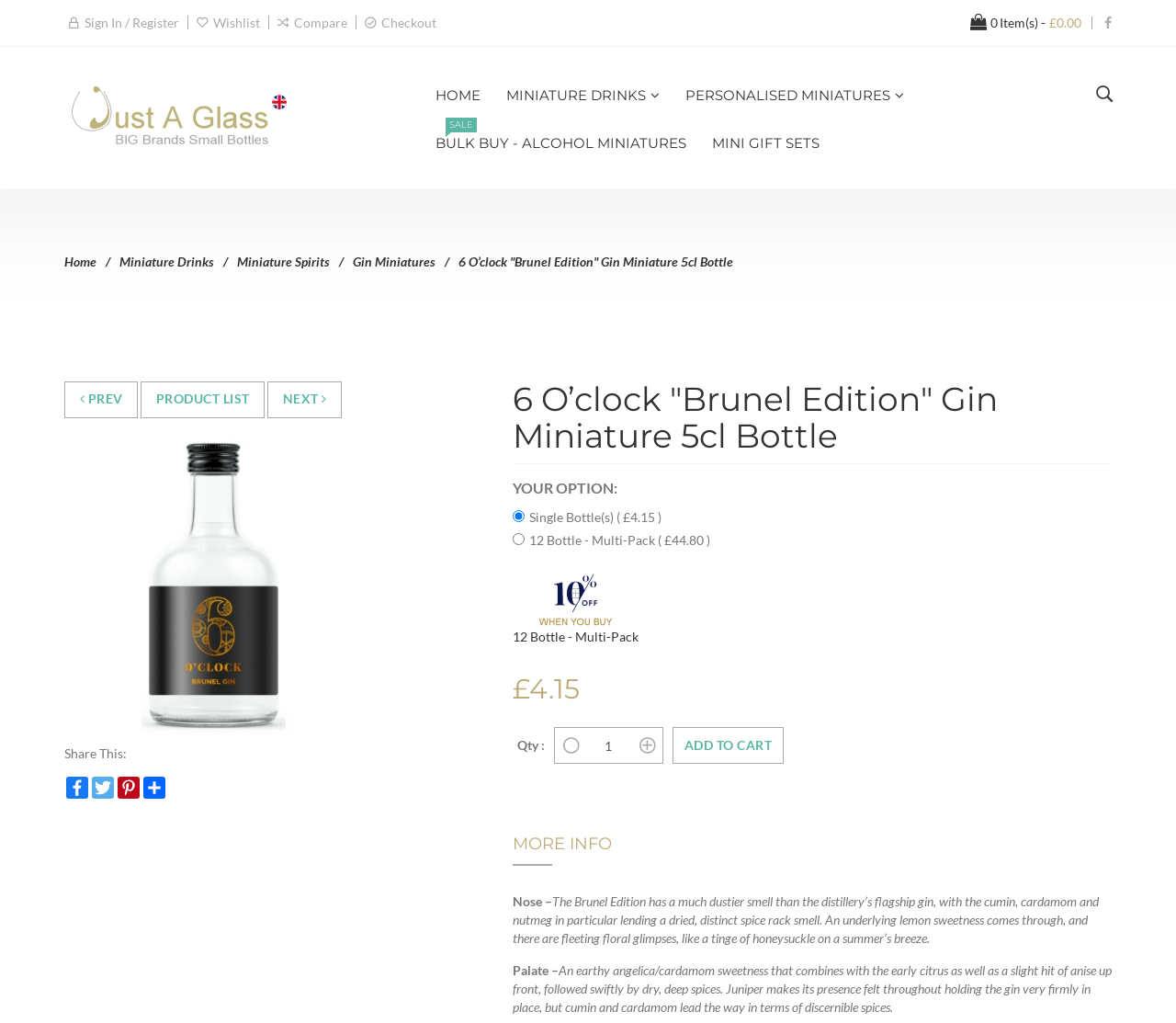Determine the bounding box of the UI component based on this description: "Sign in / Register". The bounding box coordinates should be four float values between 0 and 1, i.e., [left, top, right, bottom].

[0.072, 0.014, 0.152, 0.03]